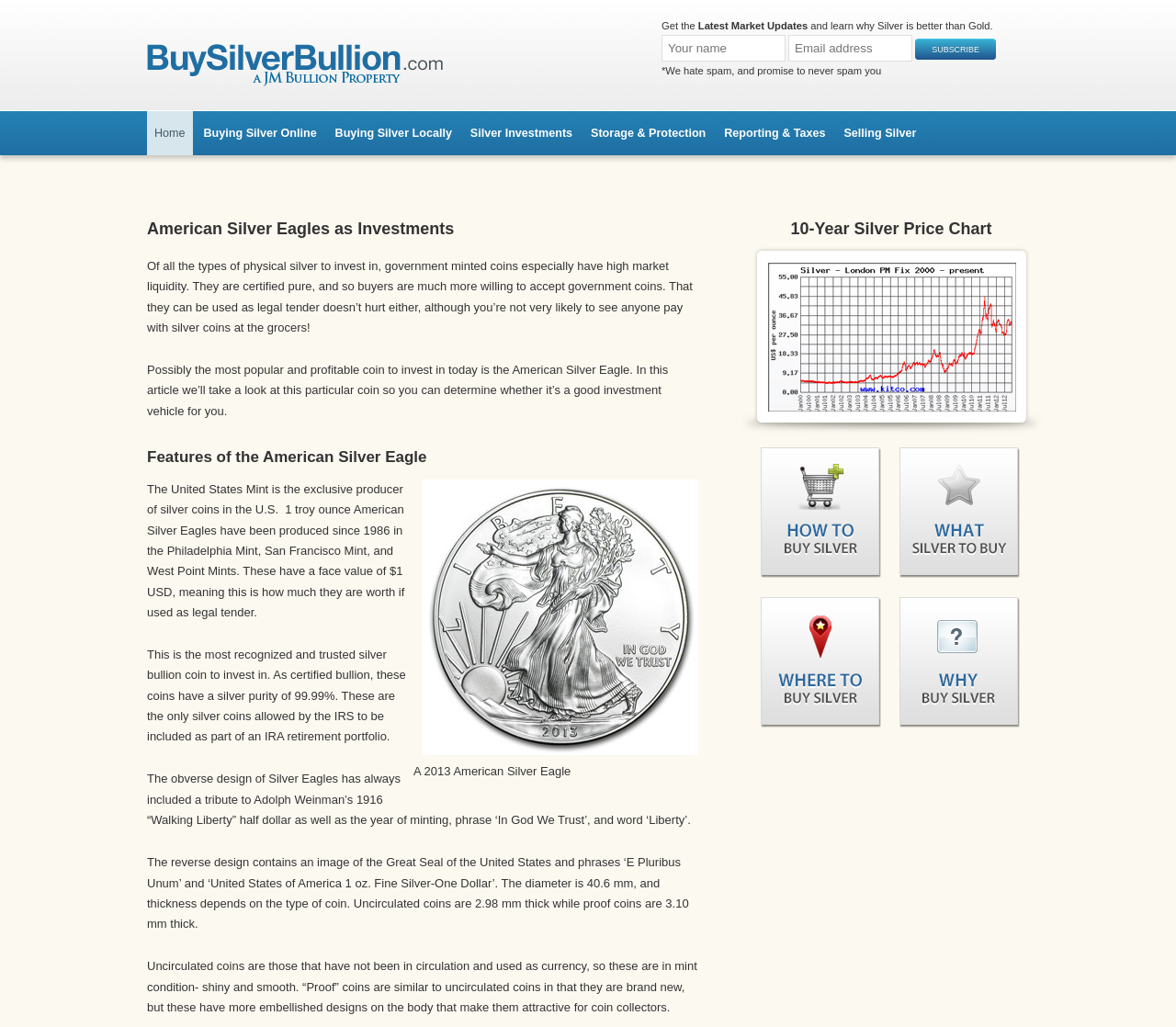Provide an in-depth caption for the webpage.

The webpage is about American Silver Eagles, a popular silver bullion coin from the United States. At the top, there is a navigation menu with links to "Home", "Buying Silver Online", "Buying Silver Locally", "Silver Investments", "Storage & Protection", "Reporting & Taxes", and "Selling Silver". 

Below the navigation menu, there is a section with a heading "Get the Latest Market Updates" and a call-to-action to subscribe to a newsletter. This section also includes a brief text about why silver is better than gold.

On the left side of the page, there is a section about American Silver Eagles as investments. This section has a heading and three paragraphs of text discussing the benefits of investing in government-minted coins, the popularity of the American Silver Eagle, and its features as an investment vehicle.

Below this section, there is a heading "Features of the American Silver Eagle" and an image of a 2013 American Silver Eagle coin. The image is accompanied by four paragraphs of text describing the coin's production history, face value, silver purity, obverse and reverse designs, and physical characteristics.

On the right side of the page, there is a 10-year silver price chart, and below it, there are four links to unknown pages.